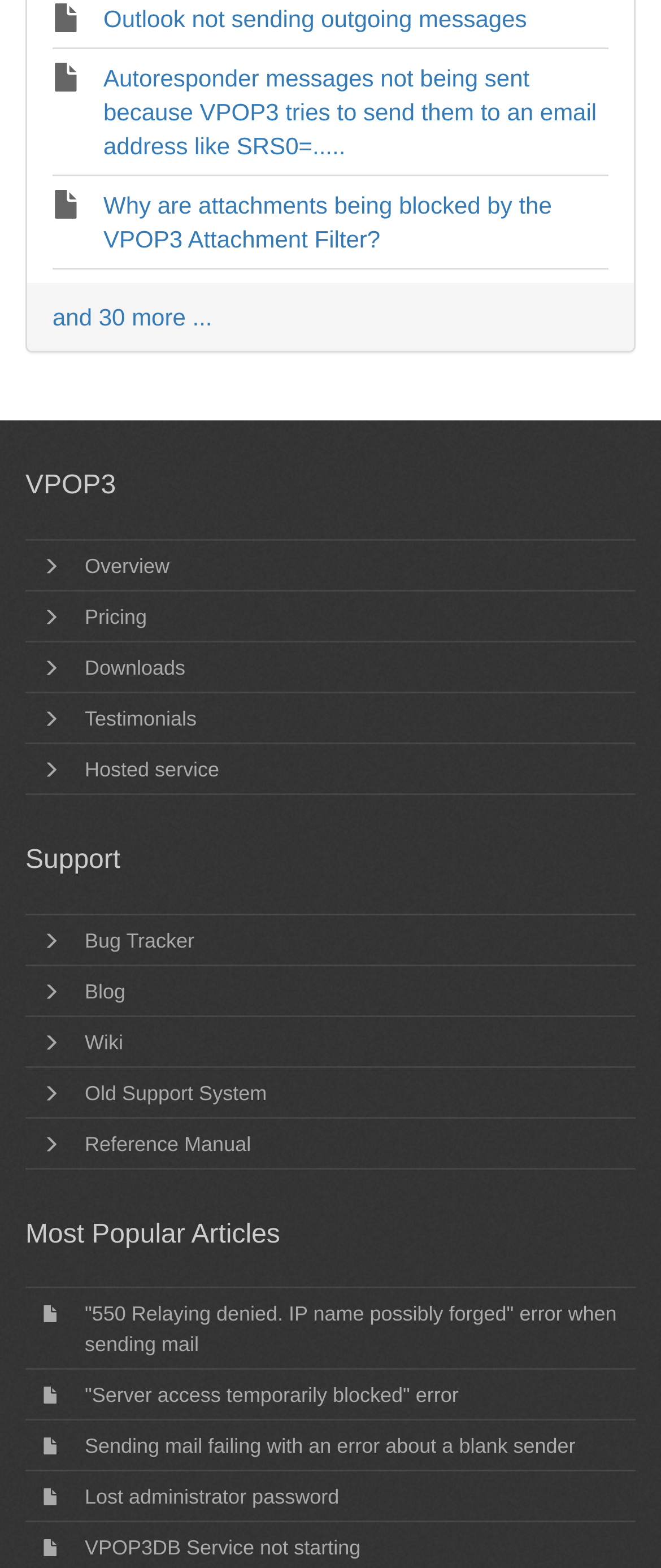How many main sections are there on this webpage?
Answer the question with just one word or phrase using the image.

3